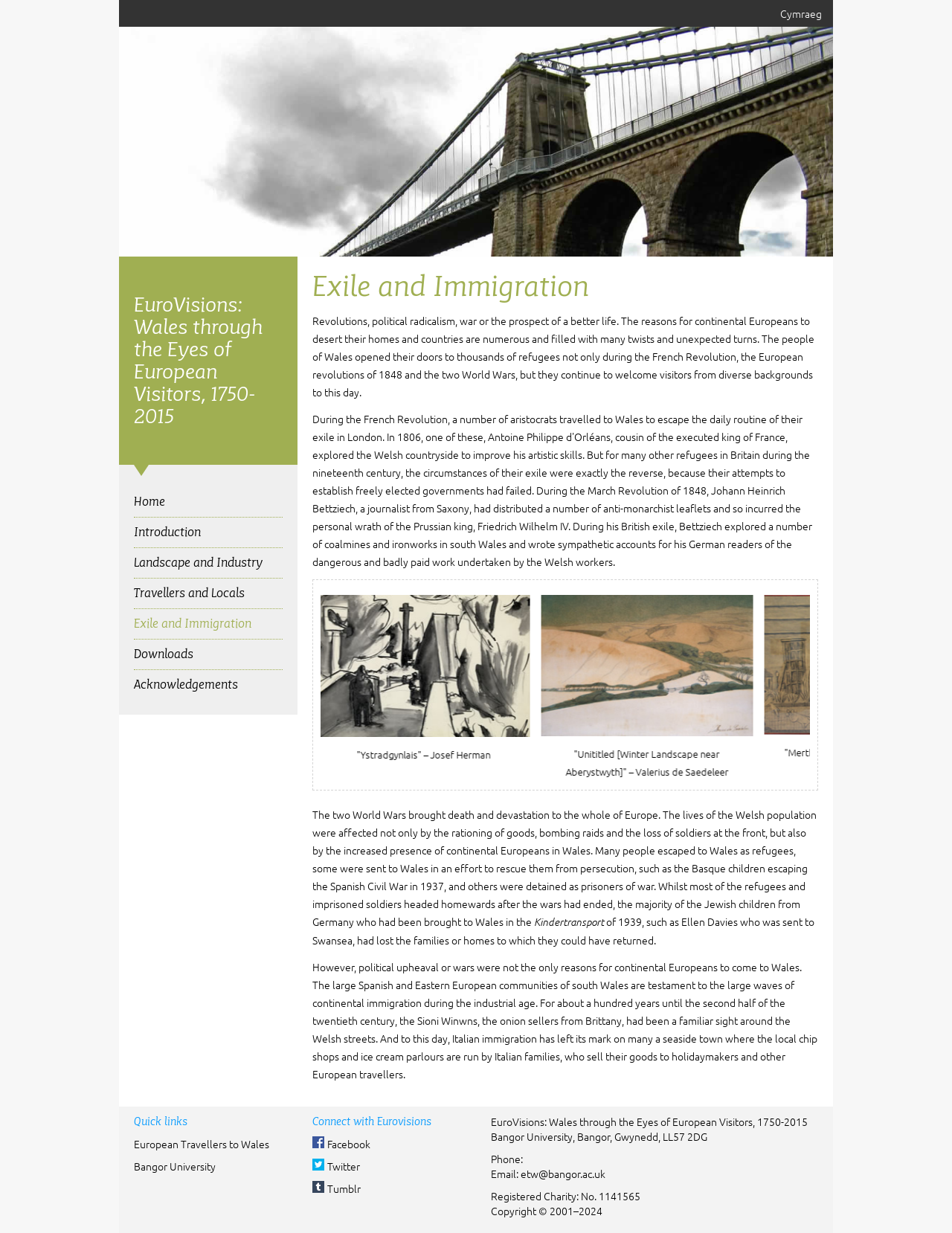What is the theme of EuroVisions?
Answer with a single word or phrase by referring to the visual content.

Exile and Immigration